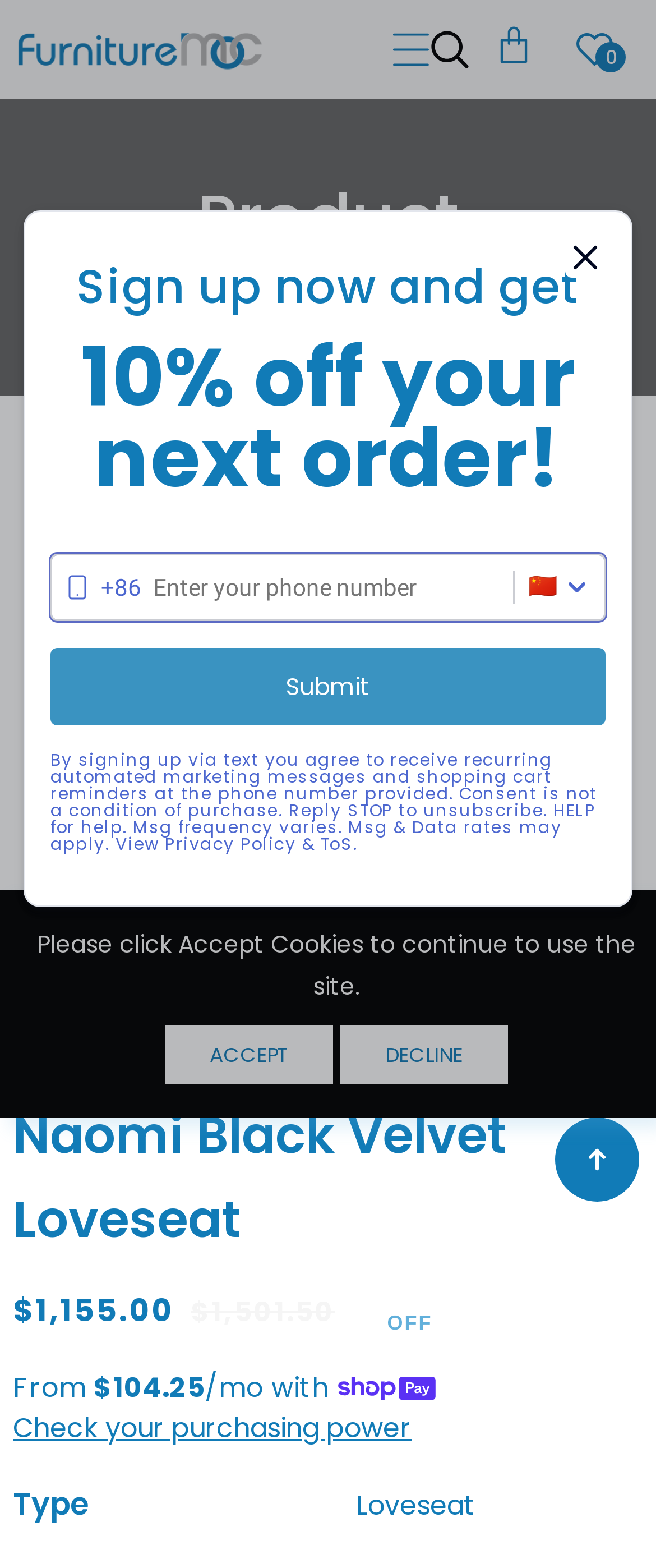What is the type of the product?
Refer to the image and provide a detailed answer to the question.

I found the answer by looking at the StaticText element with the text 'Loveseat' which is a child of the region element with the role 'Gallery Viewer'.